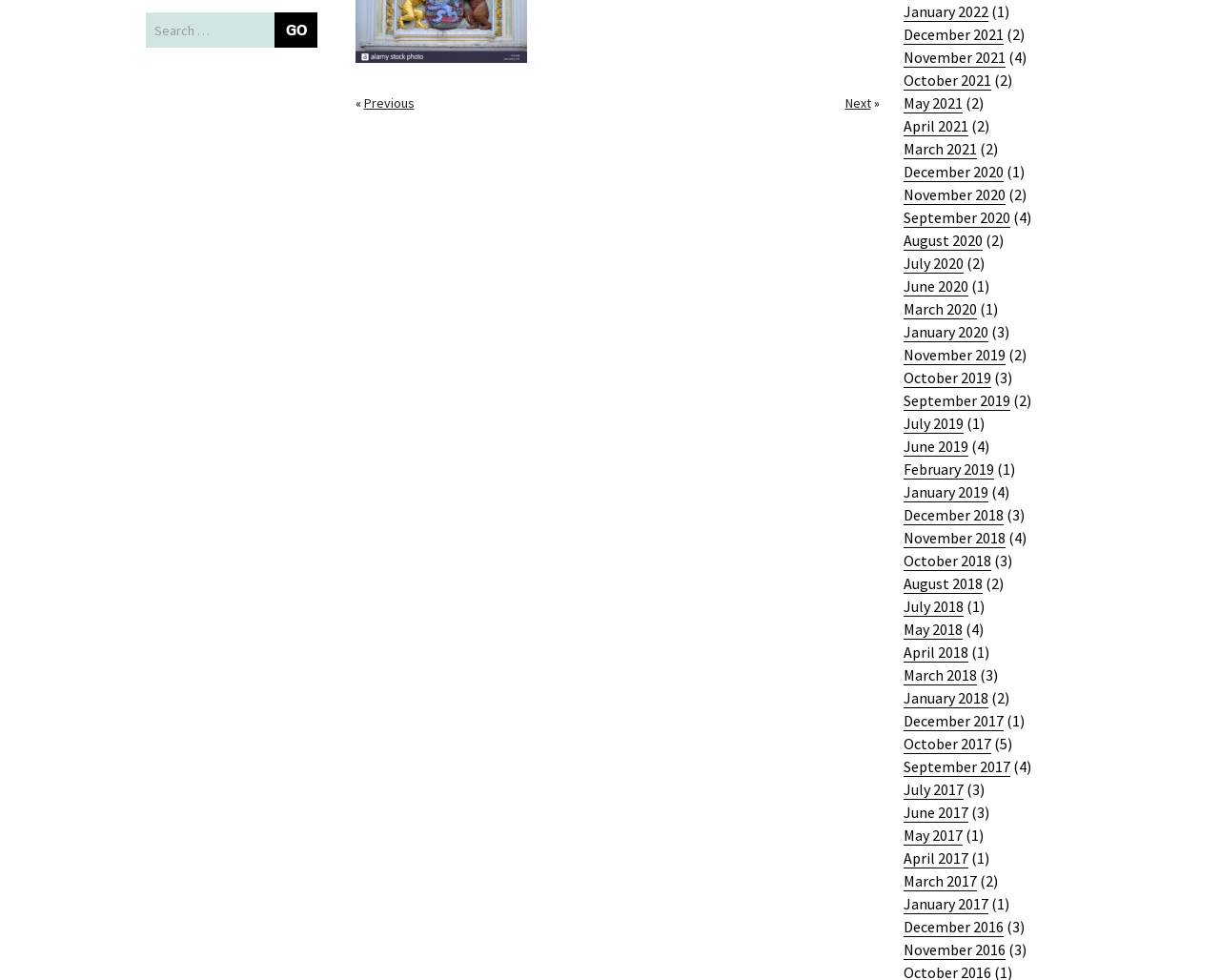Identify the bounding box for the element characterized by the following description: "Previous".

[0.298, 0.096, 0.339, 0.114]